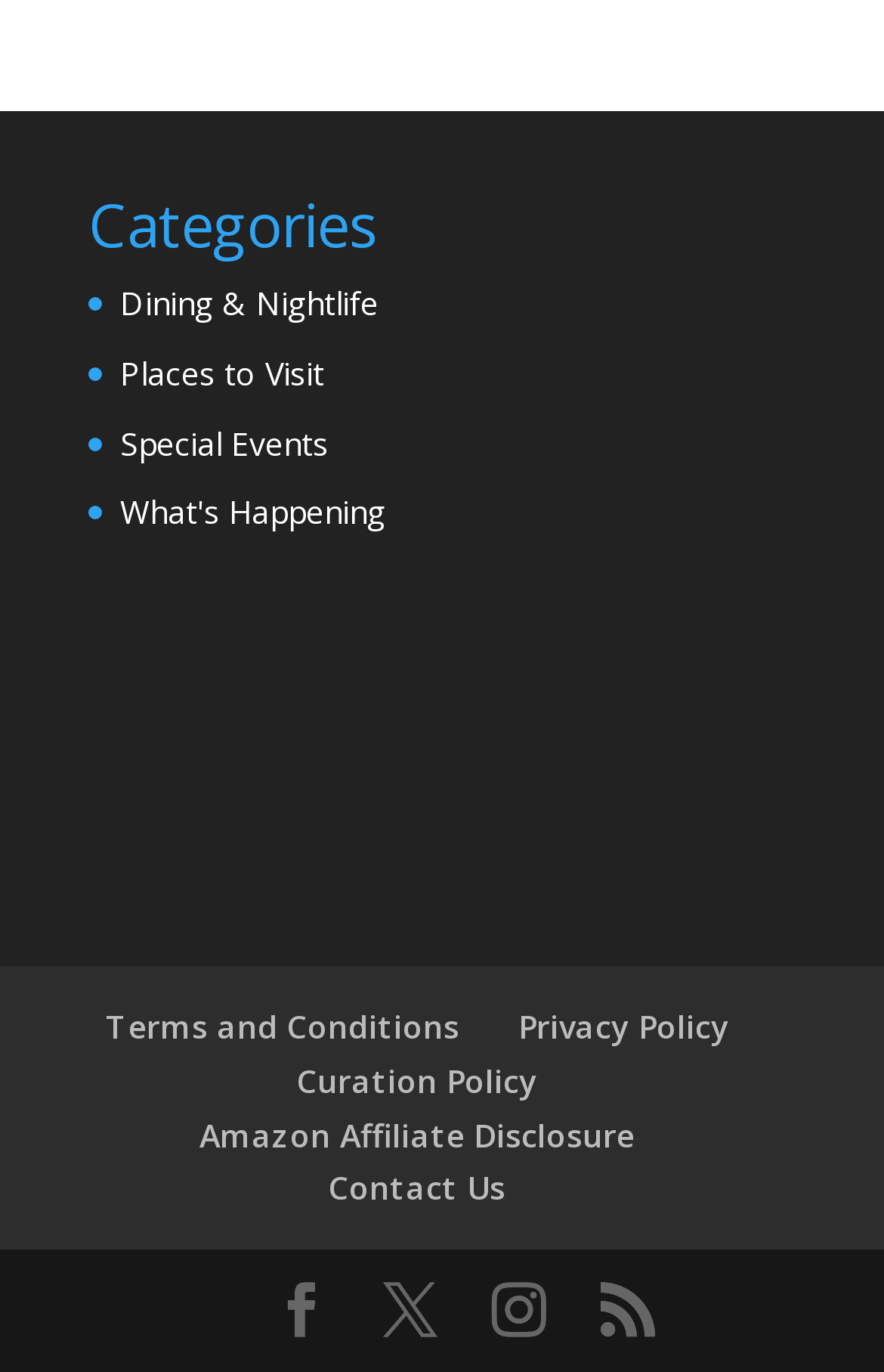Identify the bounding box coordinates of the clickable region necessary to fulfill the following instruction: "Explore places to visit". The bounding box coordinates should be four float numbers between 0 and 1, i.e., [left, top, right, bottom].

[0.136, 0.256, 0.367, 0.287]